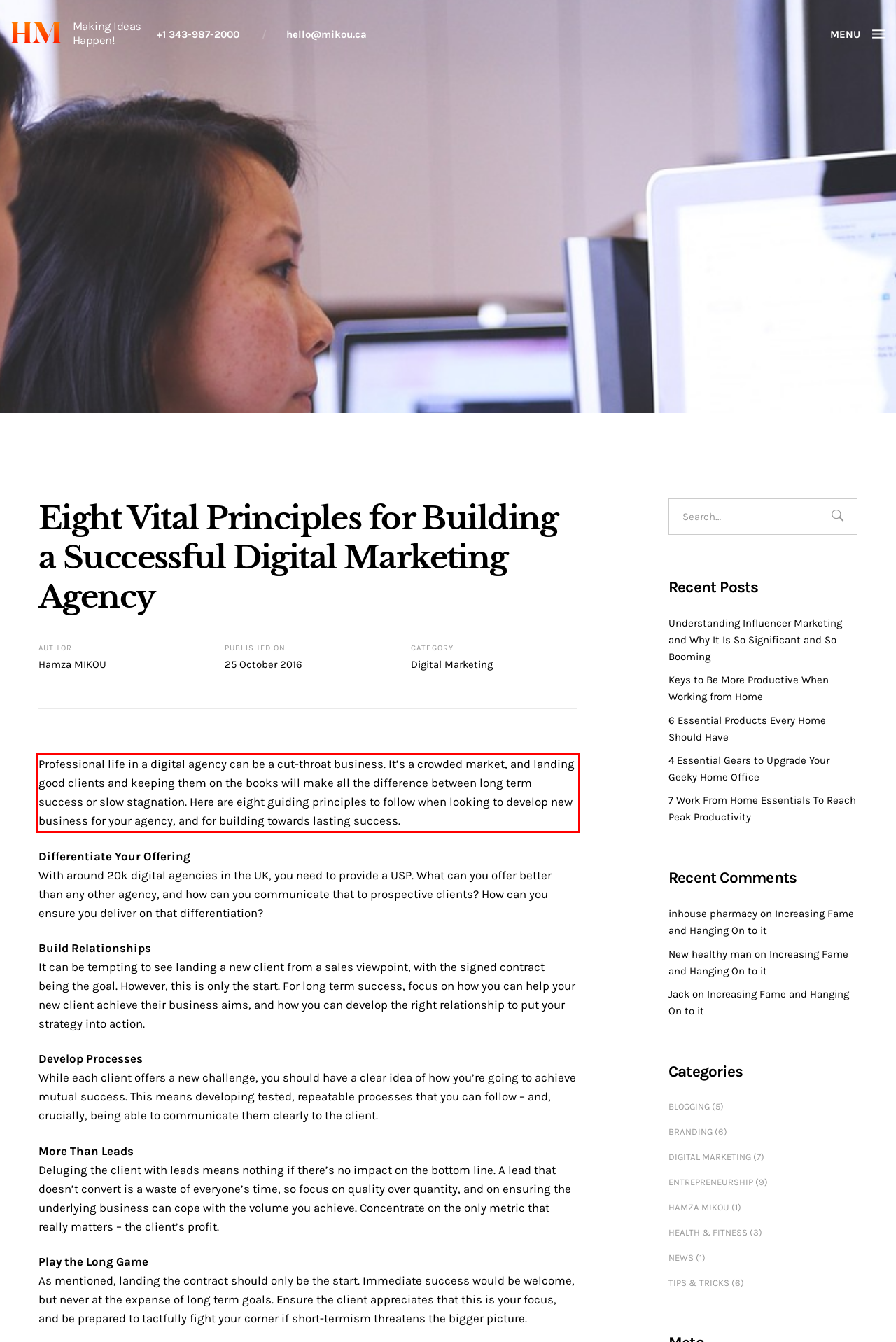Analyze the webpage screenshot and use OCR to recognize the text content in the red bounding box.

Professional life in a digital agency can be a cut-throat business. It’s a crowded market, and landing good clients and keeping them on the books will make all the difference between long term success or slow stagnation. Here are eight guiding principles to follow when looking to develop new business for your agency, and for building towards lasting success.